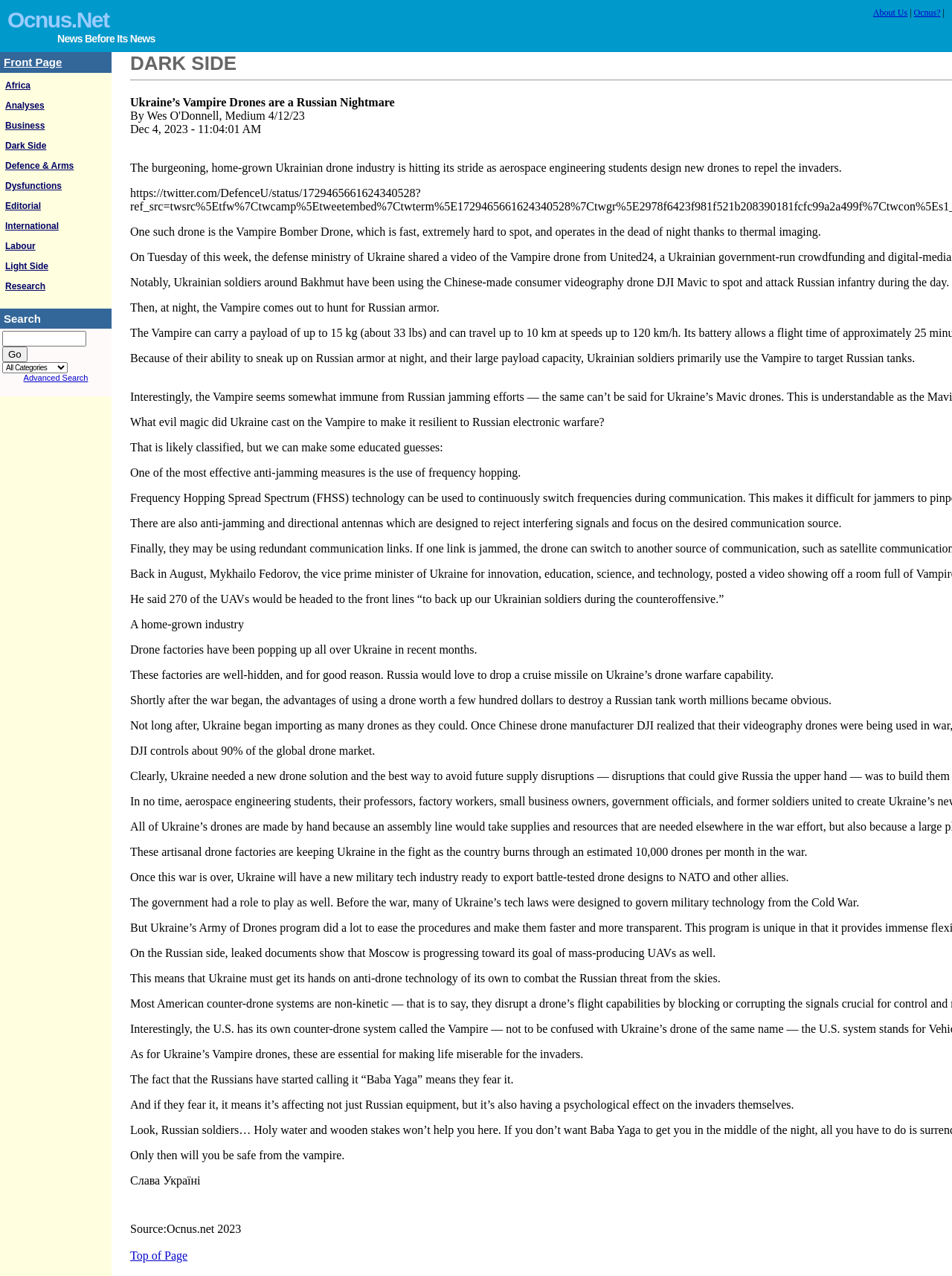Respond with a single word or phrase:
What is the purpose of the 'Search' button?

To search the website